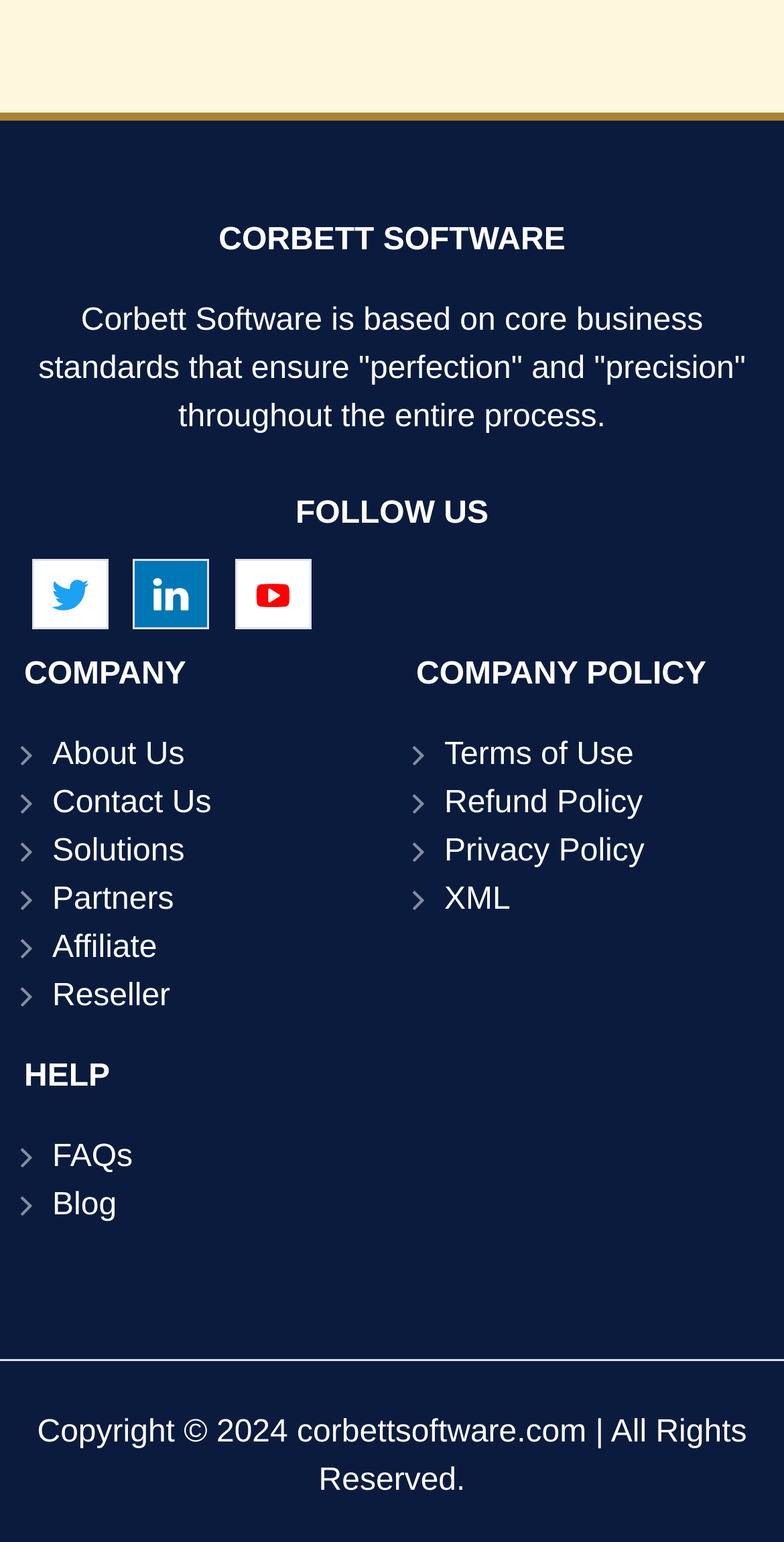Respond to the question below with a single word or phrase:
What social media platforms can you follow the company on?

Twitter, Linkedin, Youtube